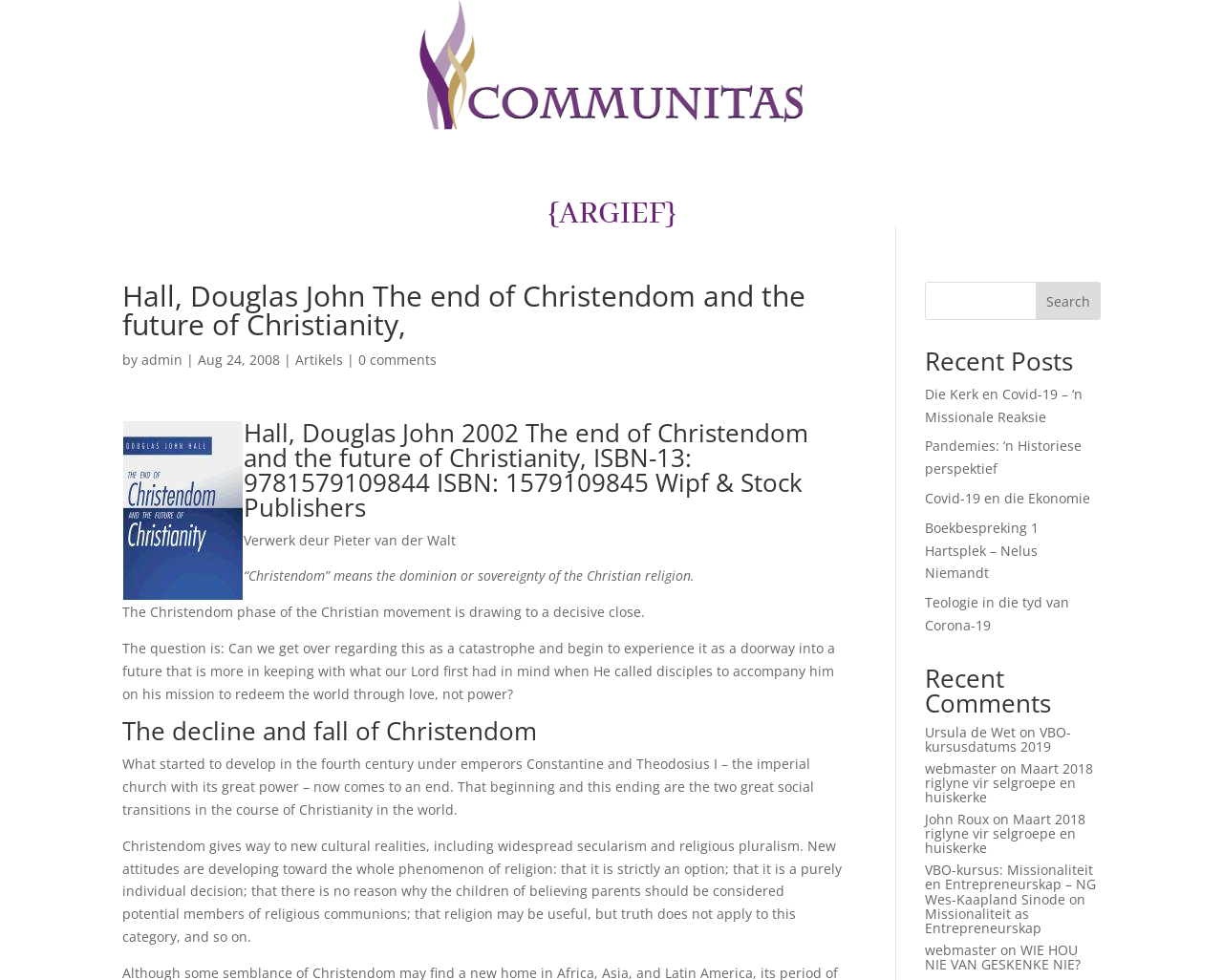Please specify the bounding box coordinates of the area that should be clicked to accomplish the following instruction: "Click on the link 'admin'". The coordinates should consist of four float numbers between 0 and 1, i.e., [left, top, right, bottom].

[0.116, 0.357, 0.149, 0.376]